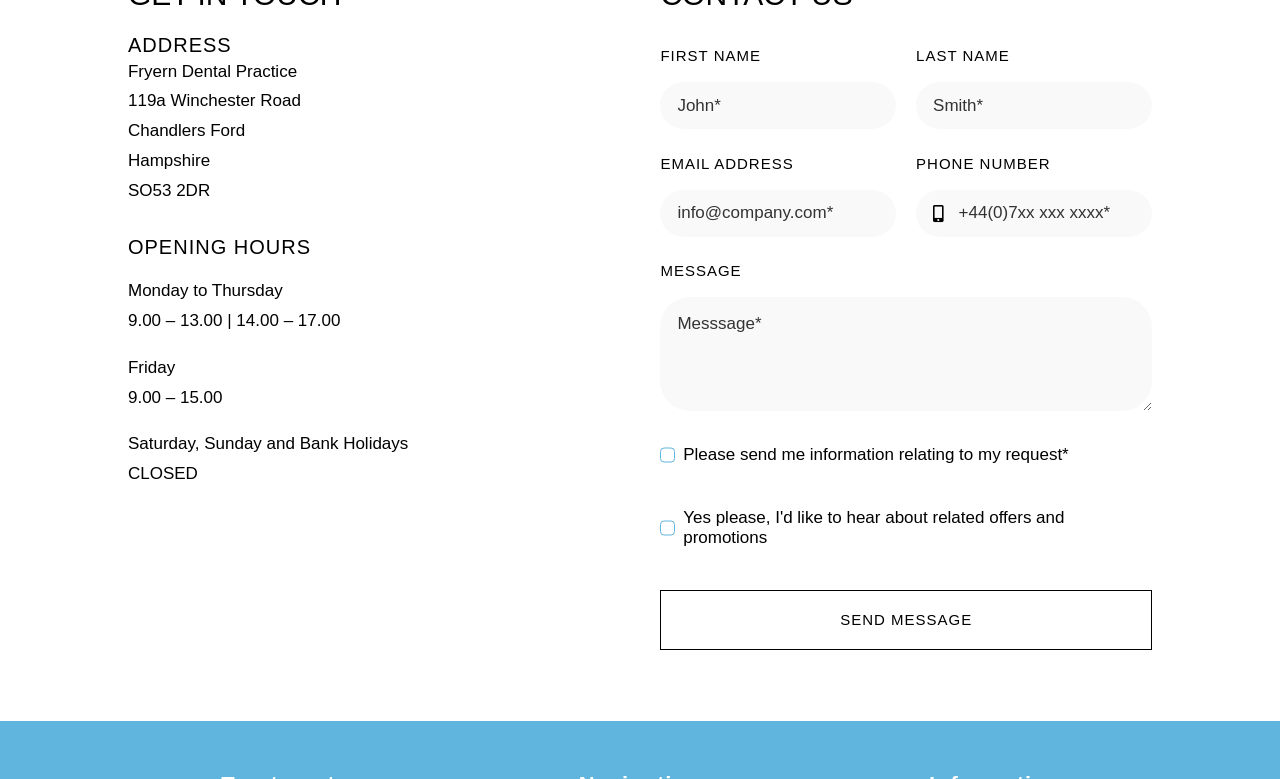Provide a brief response using a word or short phrase to this question:
What is the purpose of the form on this webpage?

To send a message